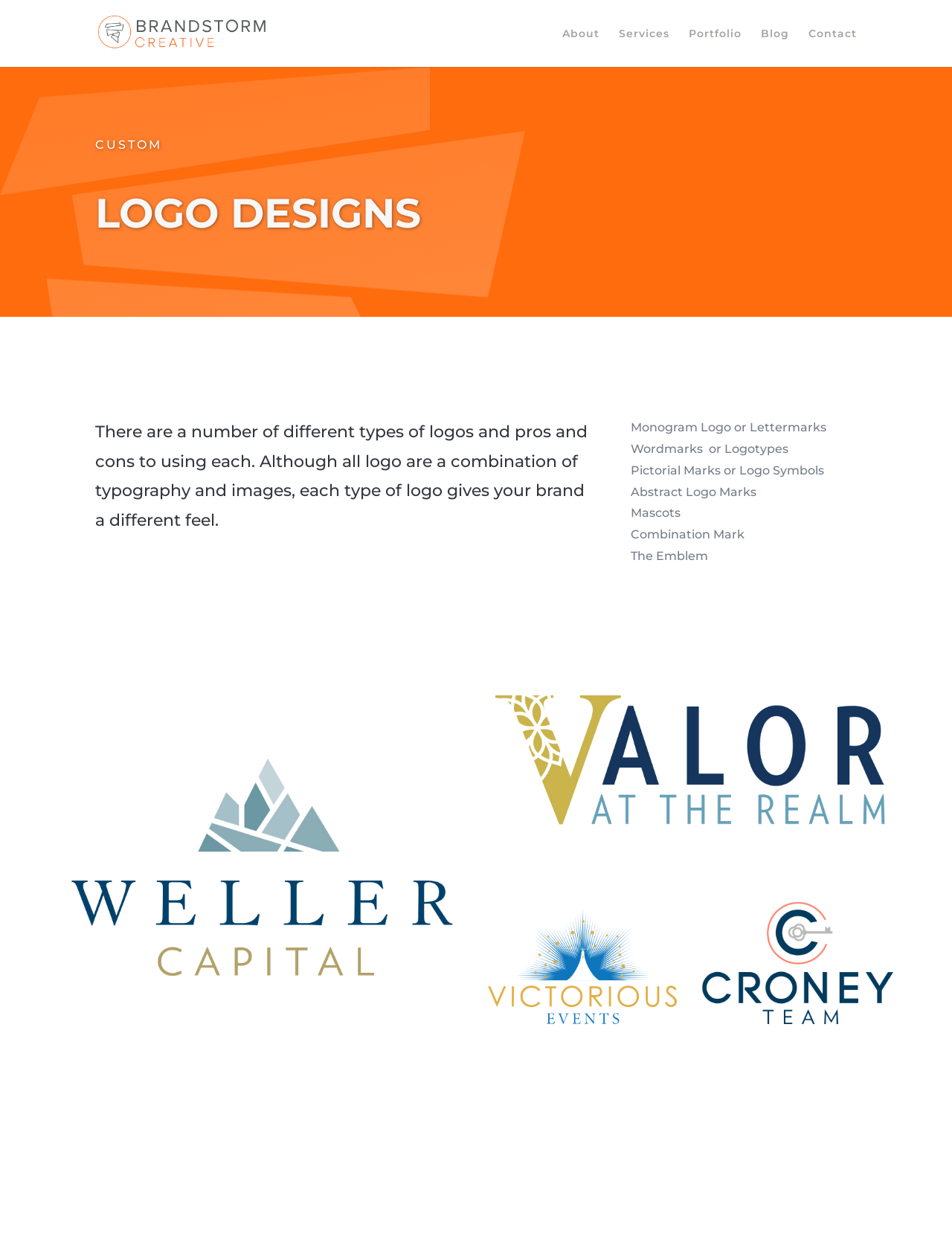Explain in detail what you observe on this webpage.

The webpage is about logos and brand design, with the title "Logos | Brandstorm Creative" at the top. Below the title, there is a navigation menu with links to "About", "Services", "Portfolio", "Blog", and "Contact", aligned horizontally across the top of the page.

On the left side of the page, there is a section with a heading "LOGO DESIGNS" and a subheading "CUSTOM". Below this, there is a block of text that explains the different types of logos and their characteristics.

To the right of this section, there is a list of logo types, including "Monogram Logo or Lettermarks", "Wordmarks or Logotypes", "Pictorial Marks or Logo Symbols", "Abstract Logo Marks", "Mascots", "Combination Mark", and "The Emblem". Each of these items is a separate text element, arranged vertically.

In the bottom half of the page, there are four identical icons, arranged in a square formation. Each icon is a link, but its purpose is not clear from the text.

Finally, at the very bottom of the page, there is a heading "THE ASSIGNMENT", which appears to be a separate section or topic.